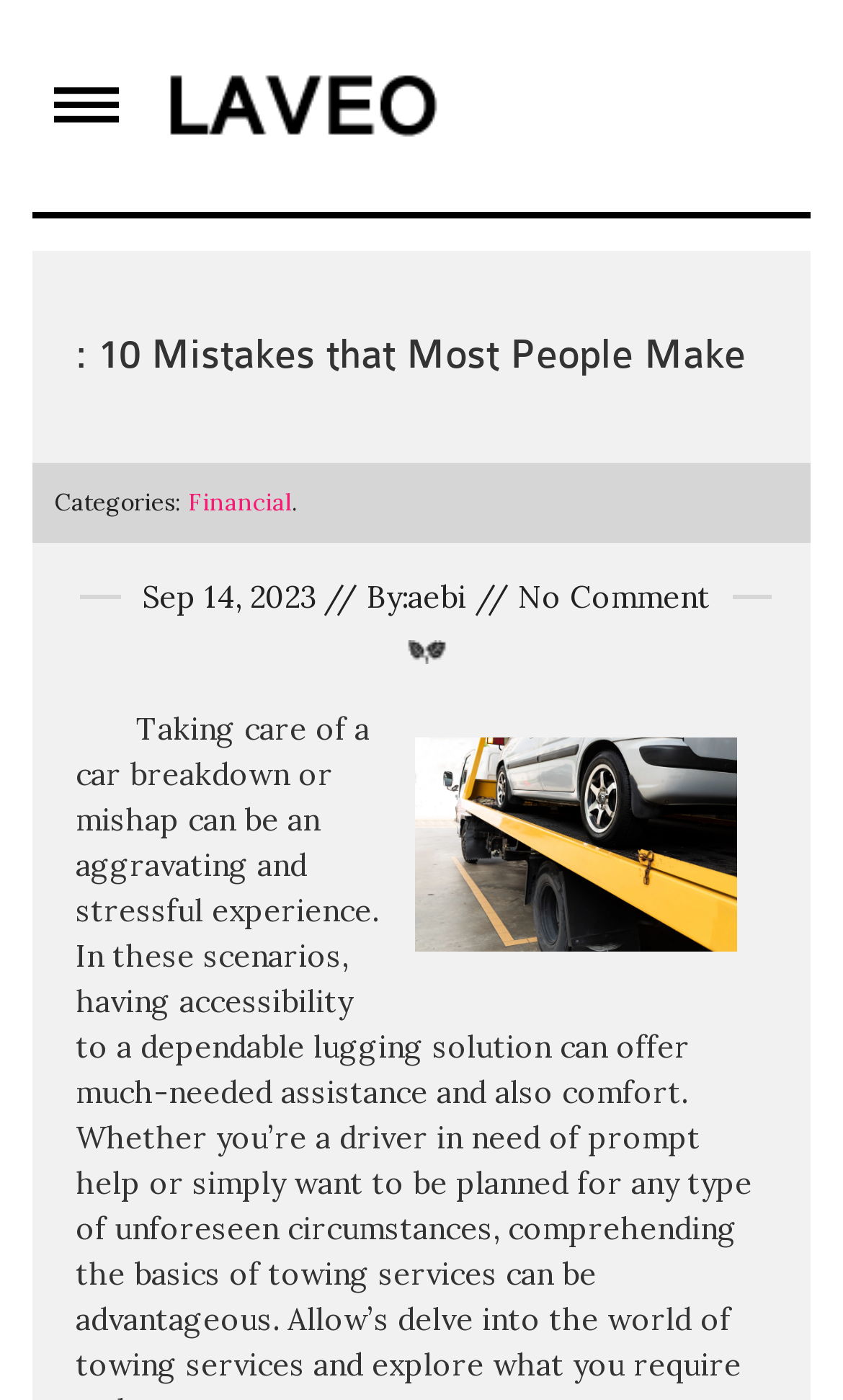Extract the primary headline from the webpage and present its text.

: 10 Mistakes that Most People Make